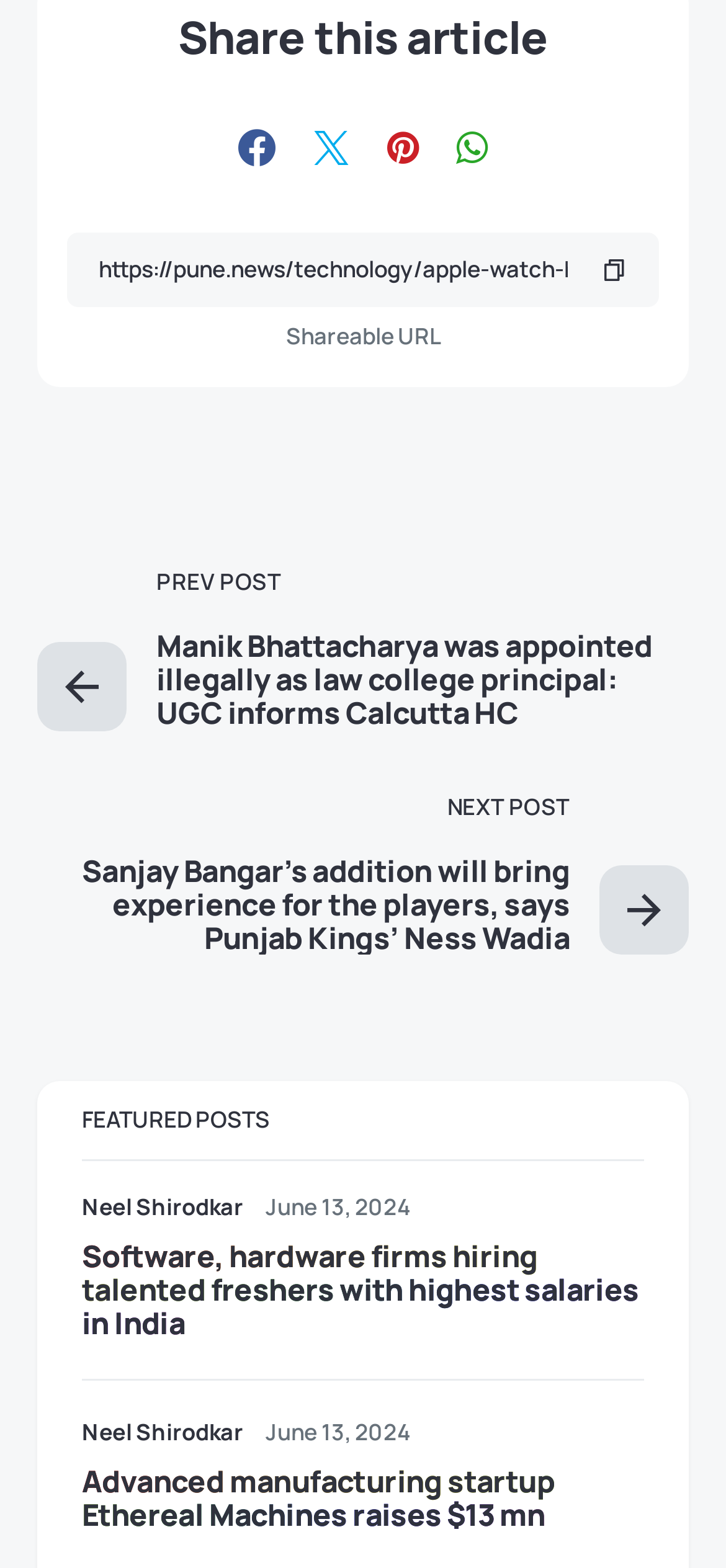Provide a thorough and detailed response to the question by examining the image: 
What are the social media platforms available for sharing?

There are four social media platform links available for sharing, represented by icons '', '', '', and '', but the exact platforms are not specified.